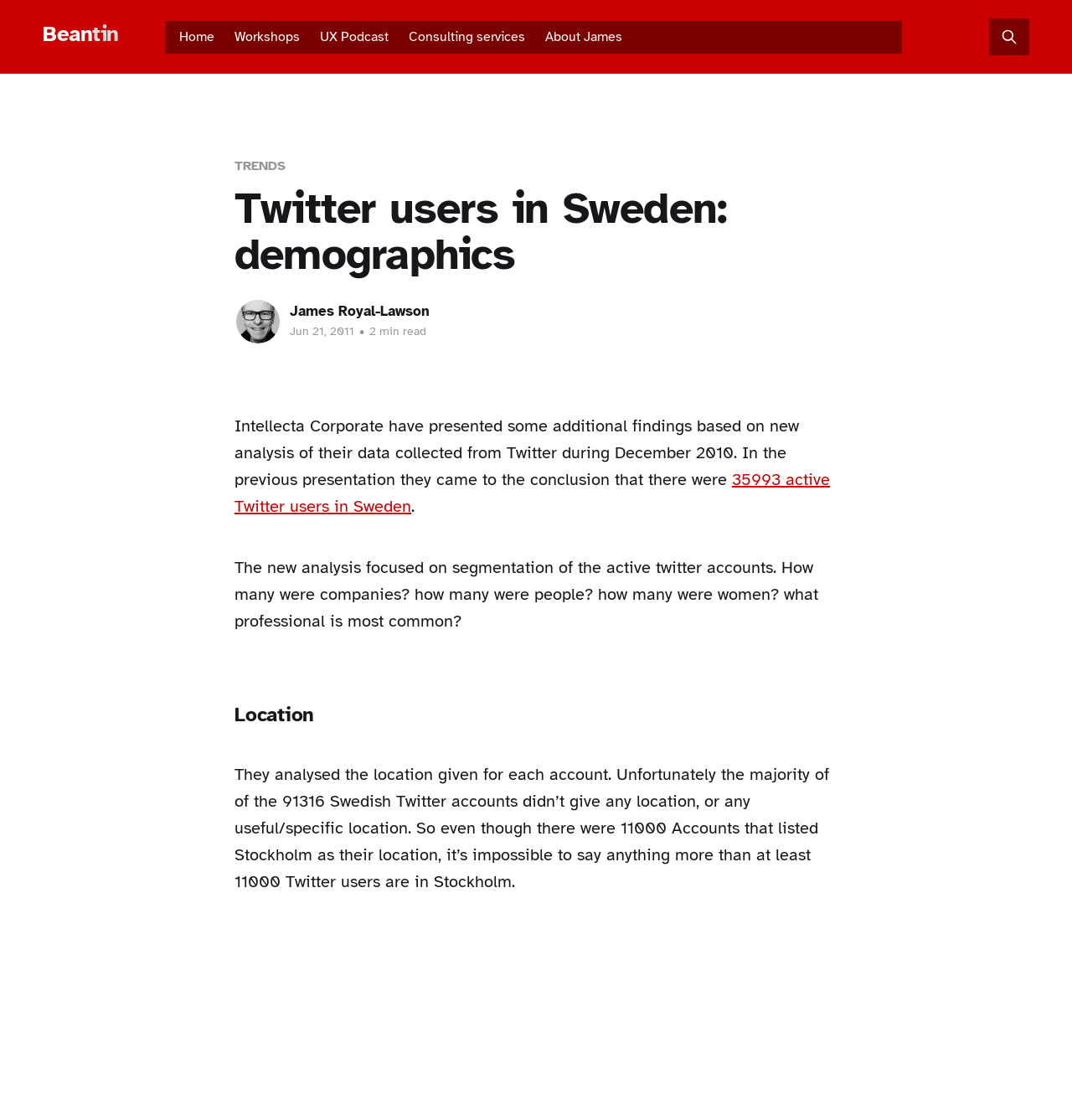Please identify the bounding box coordinates of the element that needs to be clicked to perform the following instruction: "Read the article by James Royal-Lawson".

[0.219, 0.266, 0.262, 0.308]